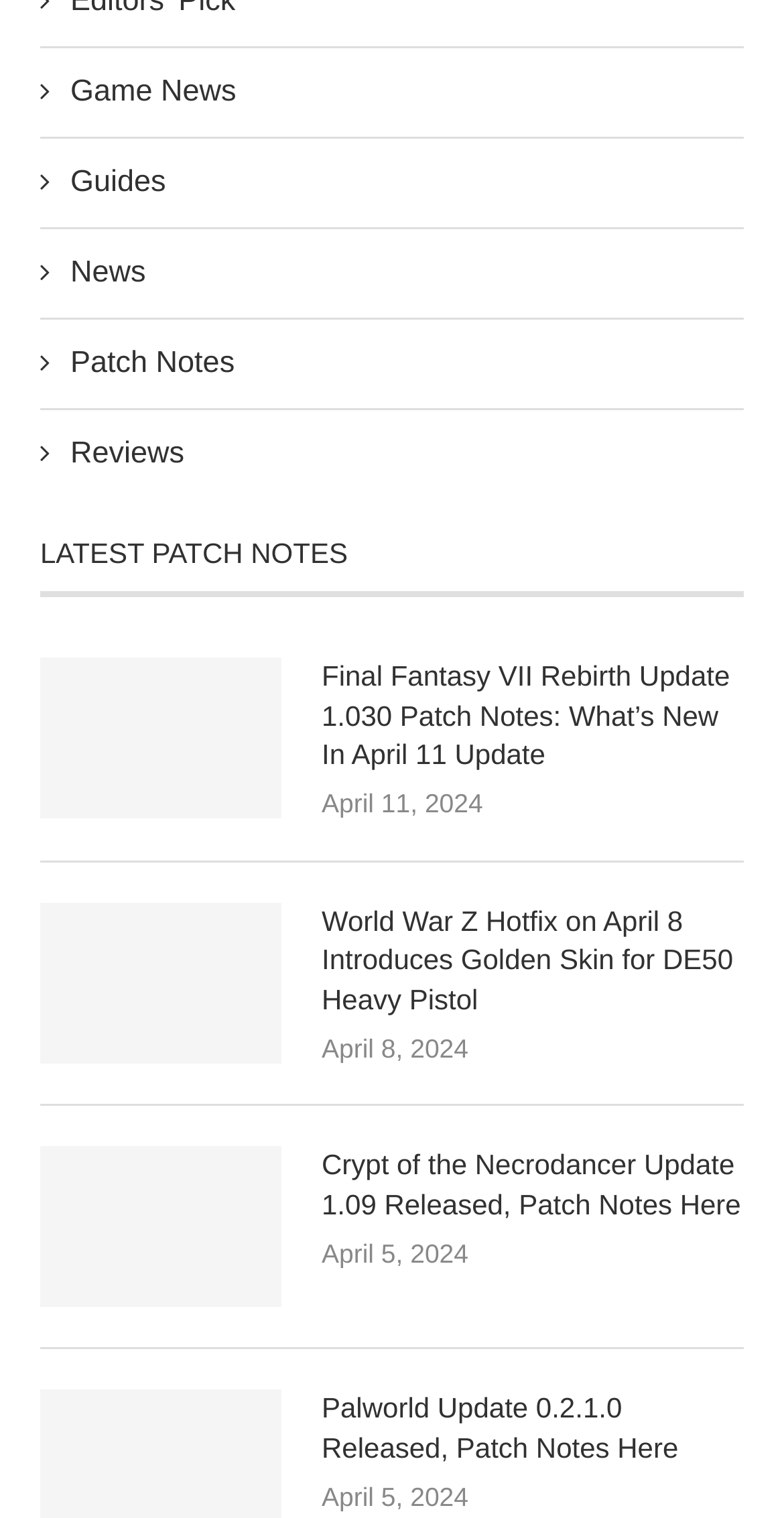Show the bounding box coordinates for the HTML element described as: "Patch Notes".

[0.051, 0.225, 0.949, 0.253]